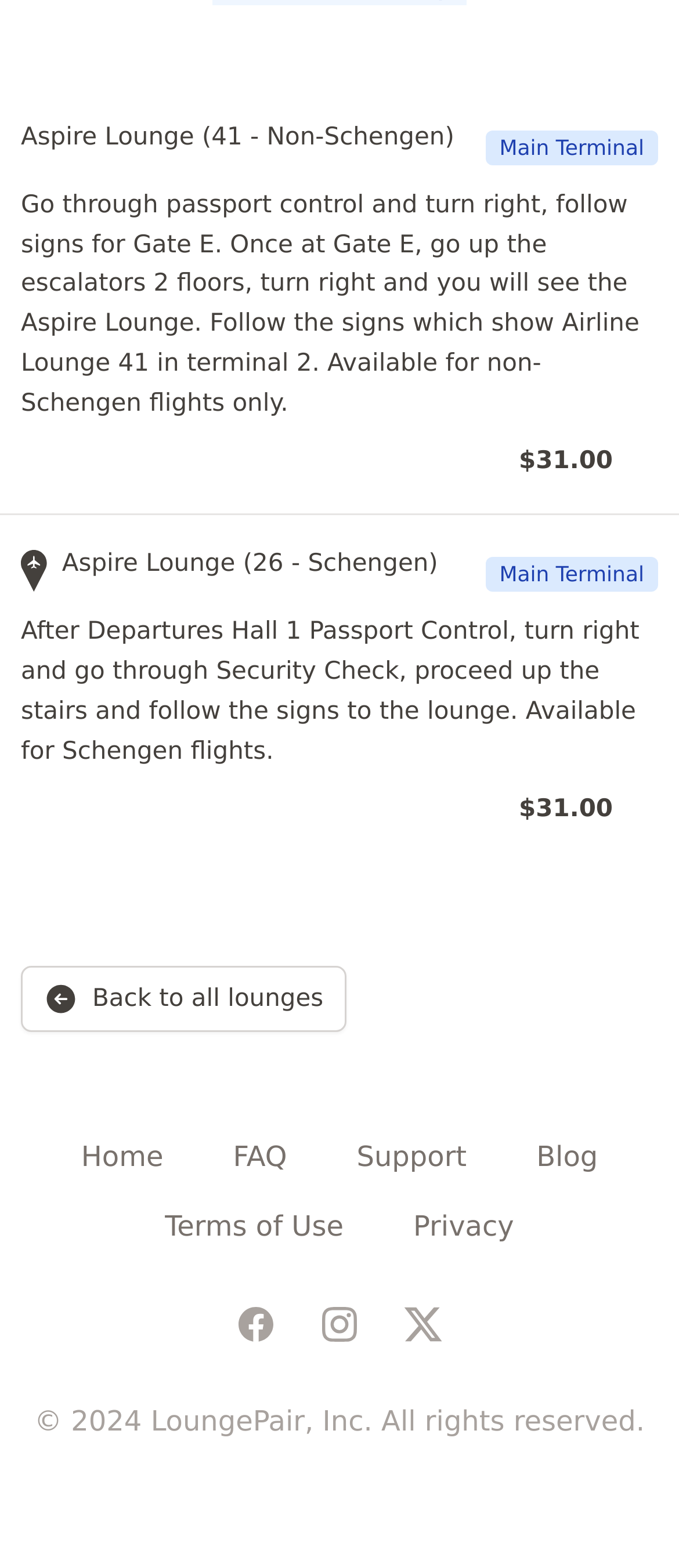Use a single word or phrase to answer the question: 
How much does it cost to book a lounge?

$31.00